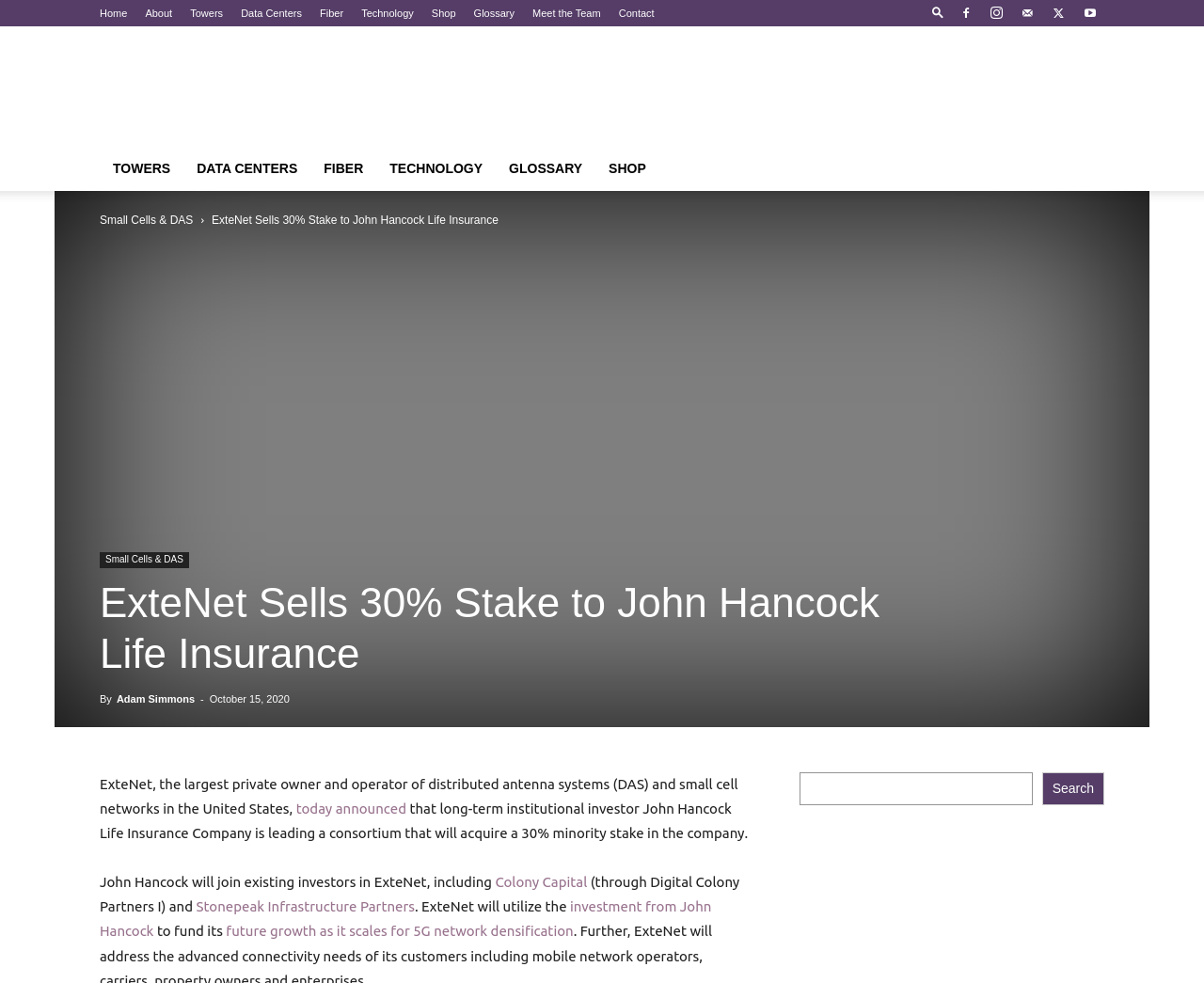Please find the top heading of the webpage and generate its text.

ExteNet Sells 30% Stake to John Hancock Life Insurance